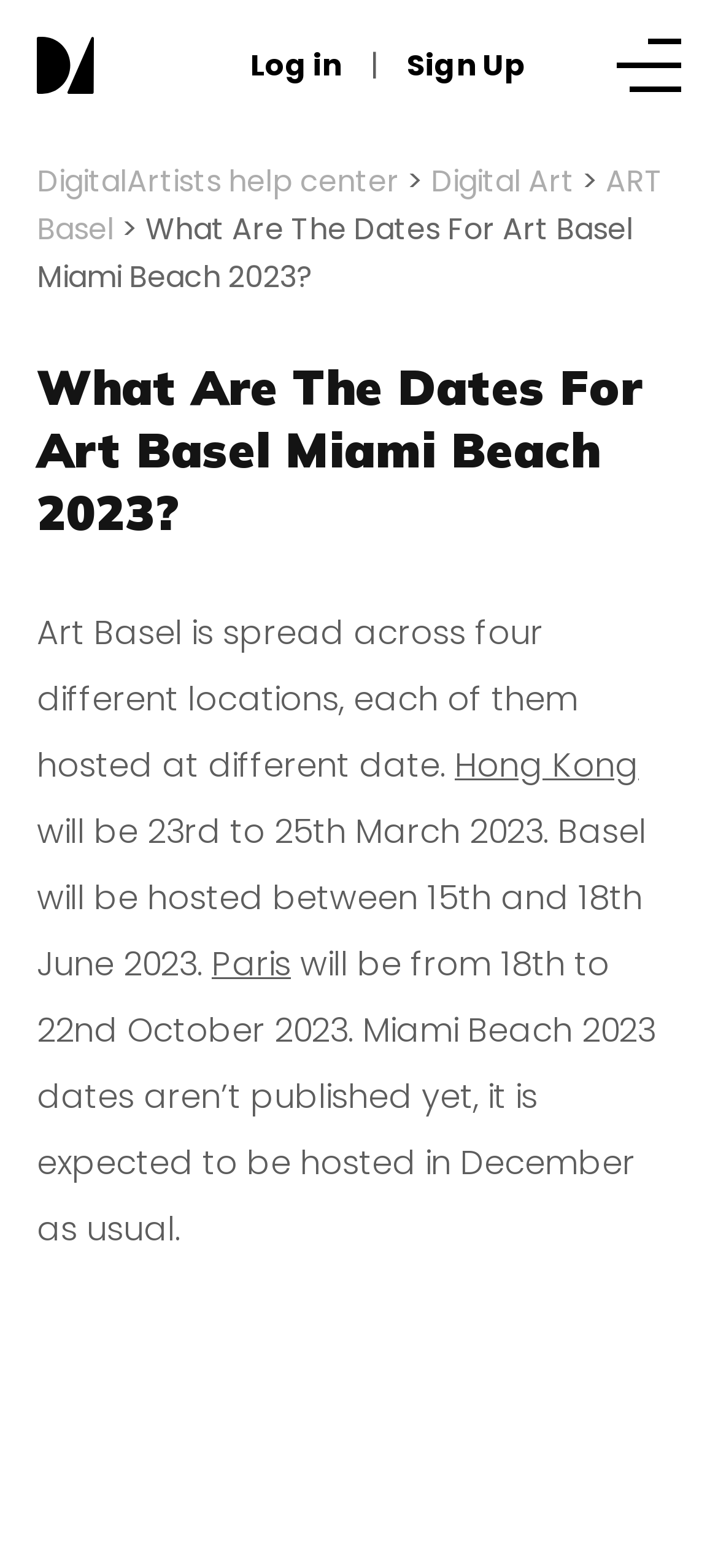Locate the bounding box coordinates of the clickable area needed to fulfill the instruction: "Visit Our Services".

[0.051, 0.12, 0.372, 0.157]